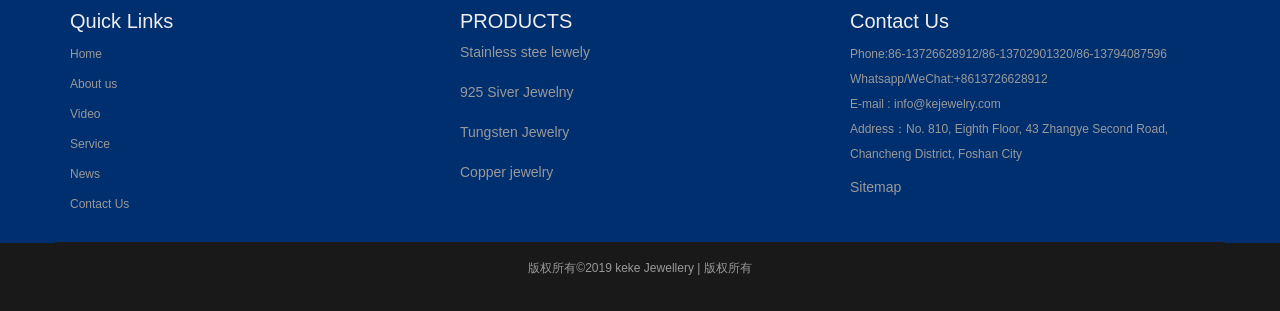Please specify the bounding box coordinates of the area that should be clicked to accomplish the following instruction: "Click on the '51st Daytime Emmy Awards Winners' link". The coordinates should consist of four float numbers between 0 and 1, i.e., [left, top, right, bottom].

None